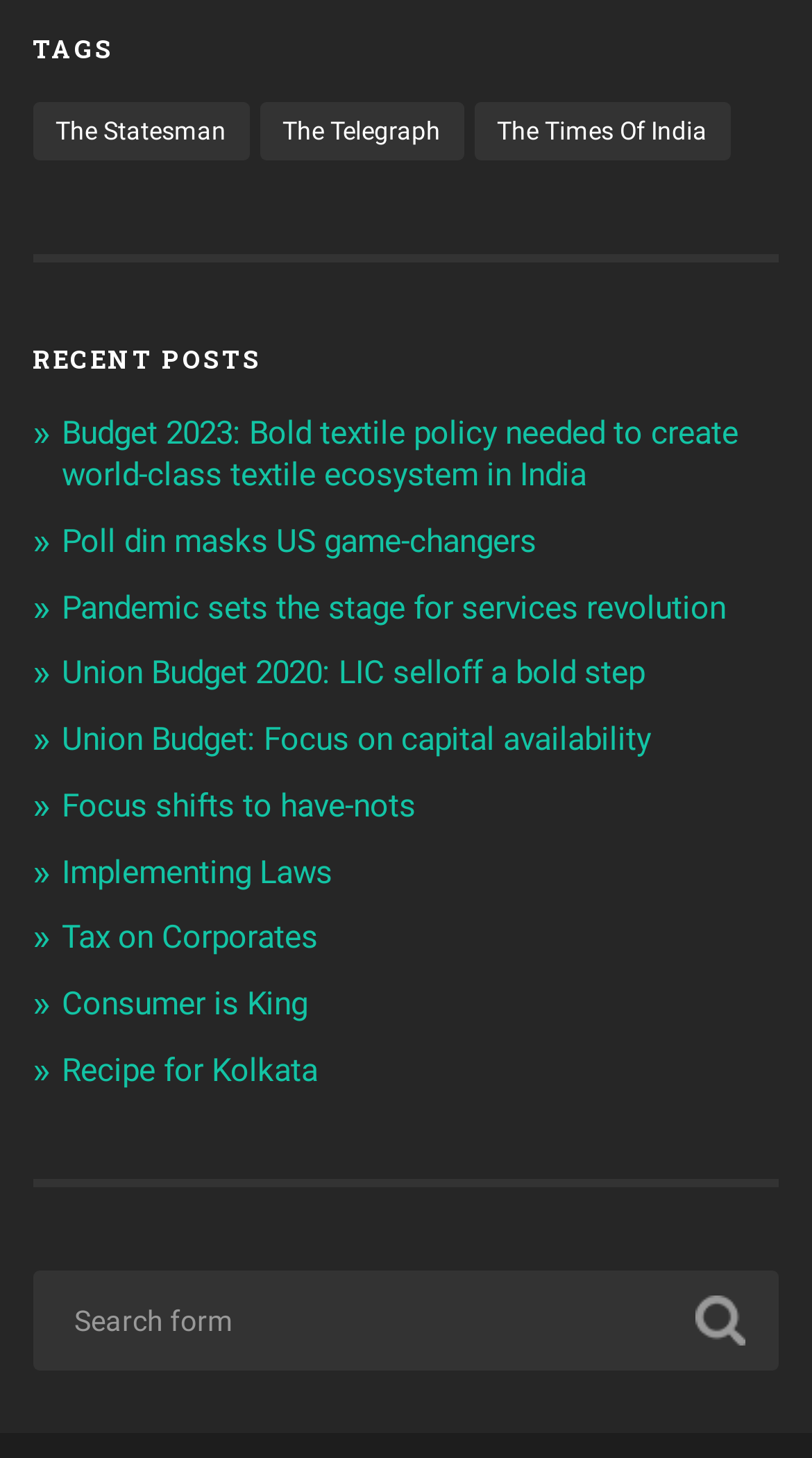Please locate the clickable area by providing the bounding box coordinates to follow this instruction: "Click on the Search button".

[0.842, 0.88, 0.934, 0.931]